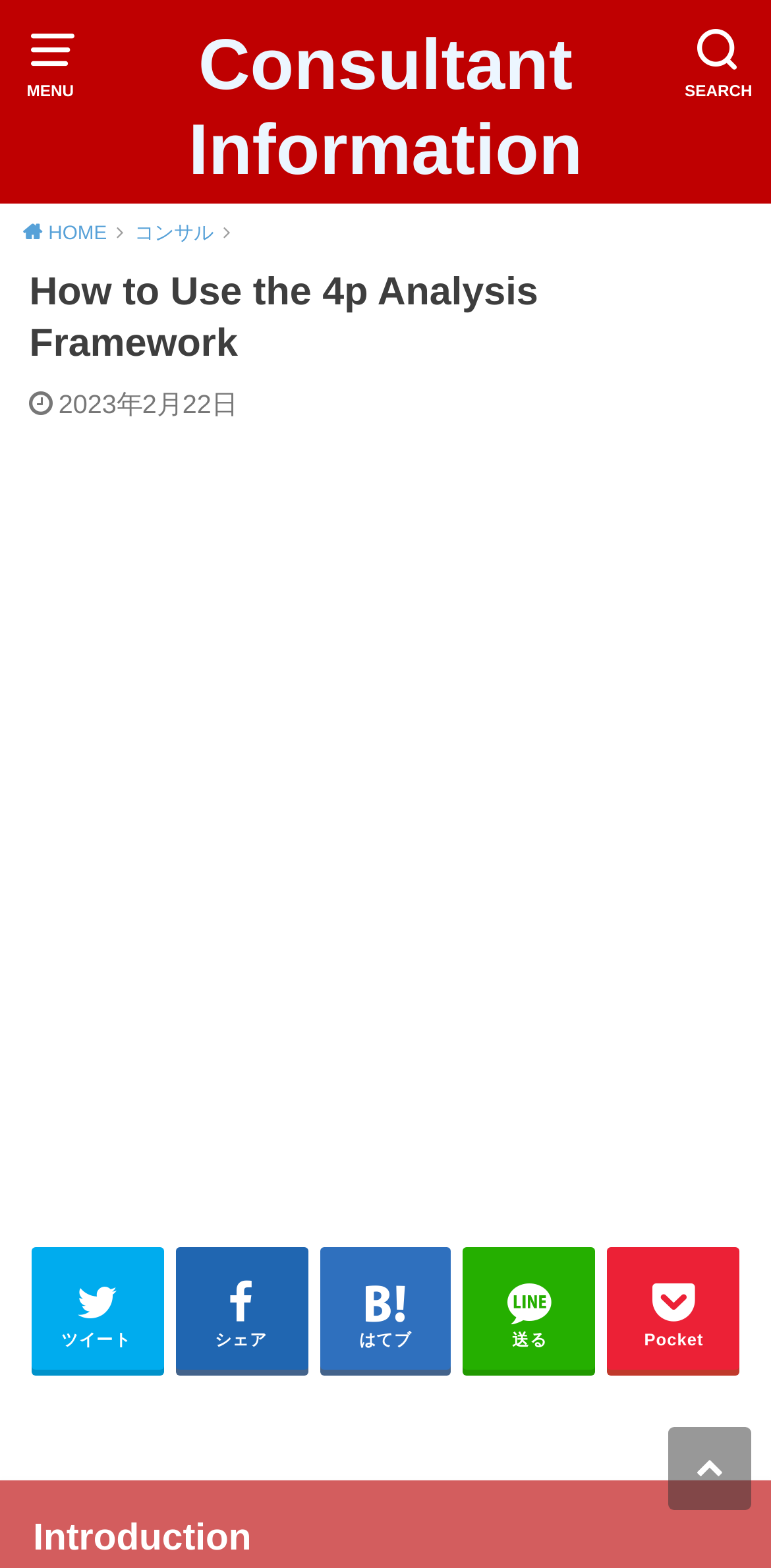Extract the bounding box coordinates of the UI element described: "Facebook-f". Provide the coordinates in the format [left, top, right, bottom] with values ranging from 0 to 1.

None